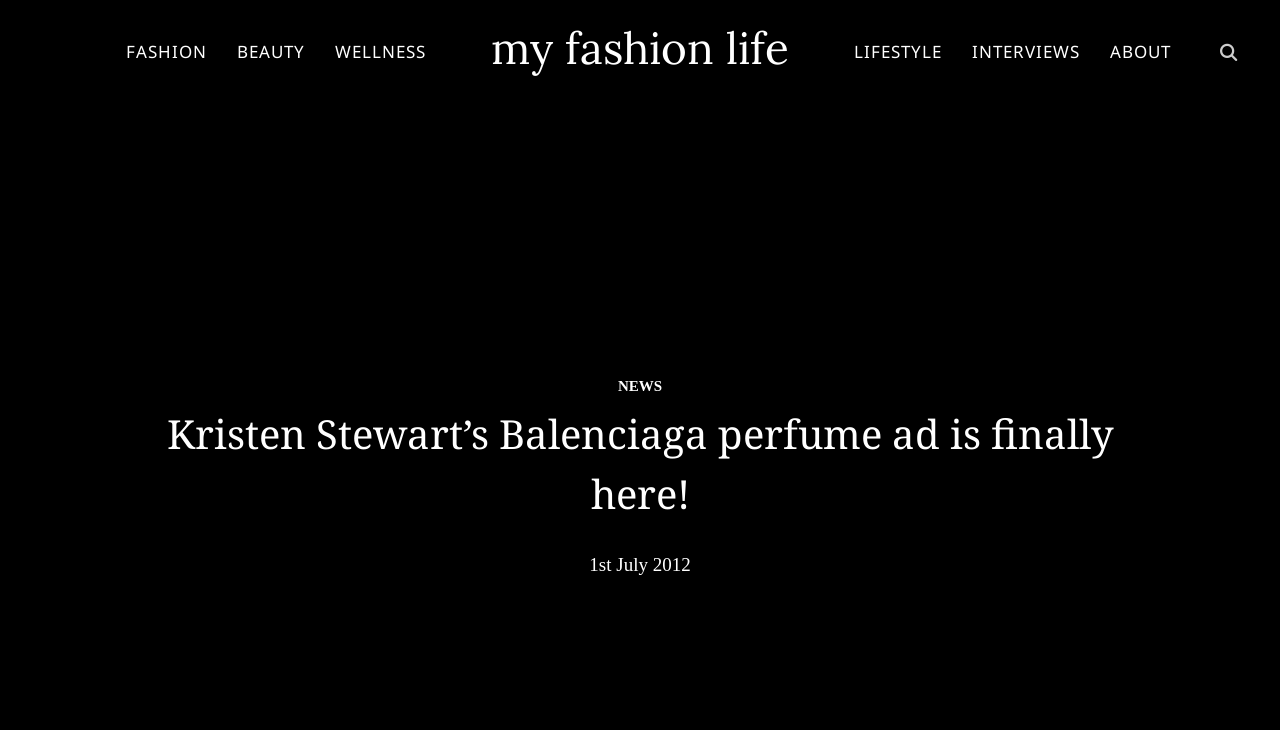Reply to the question below using a single word or brief phrase:
What is the purpose of the button at the top right?

Search